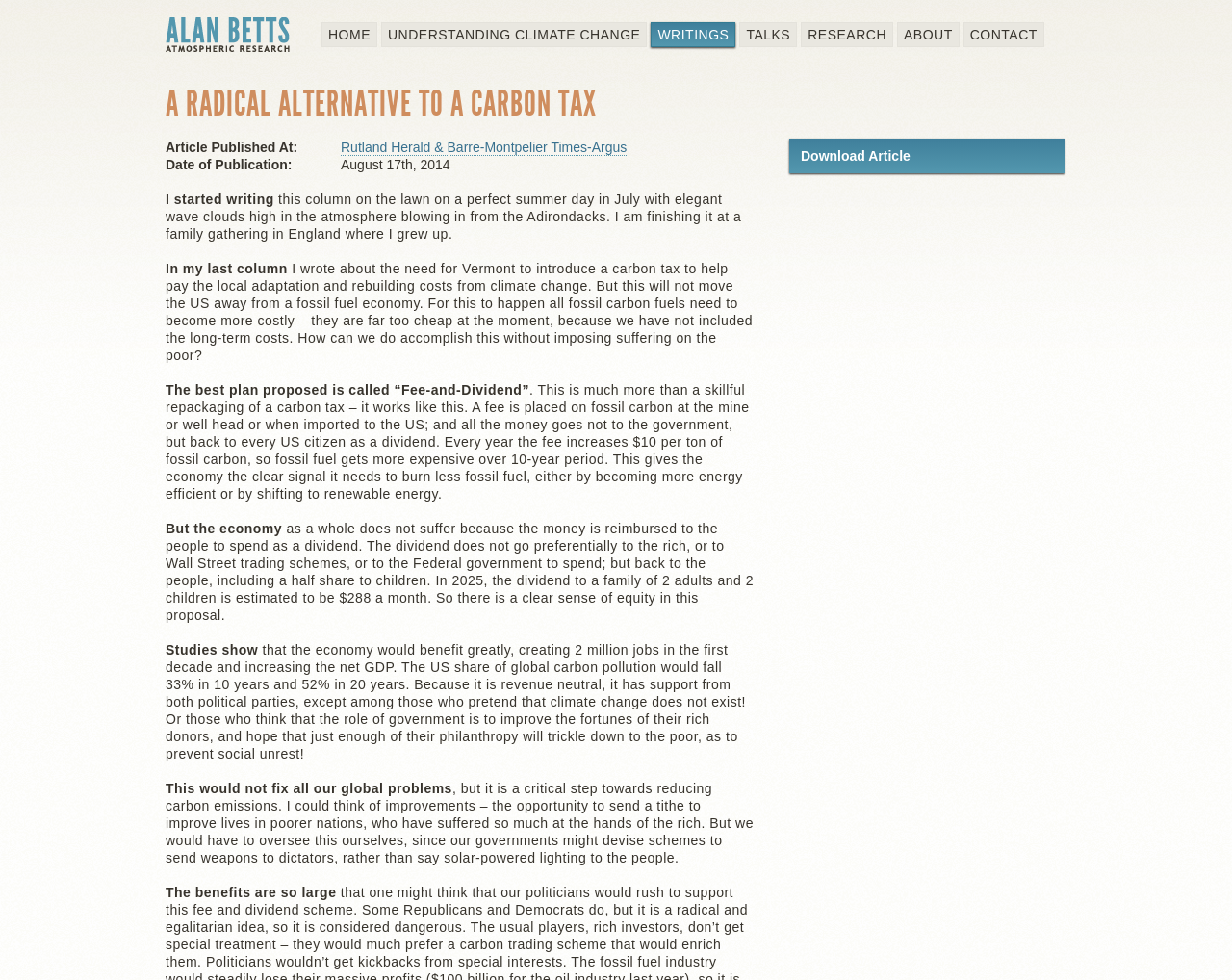Please identify the bounding box coordinates of the element on the webpage that should be clicked to follow this instruction: "Download the article". The bounding box coordinates should be given as four float numbers between 0 and 1, formatted as [left, top, right, bottom].

[0.641, 0.141, 0.864, 0.177]